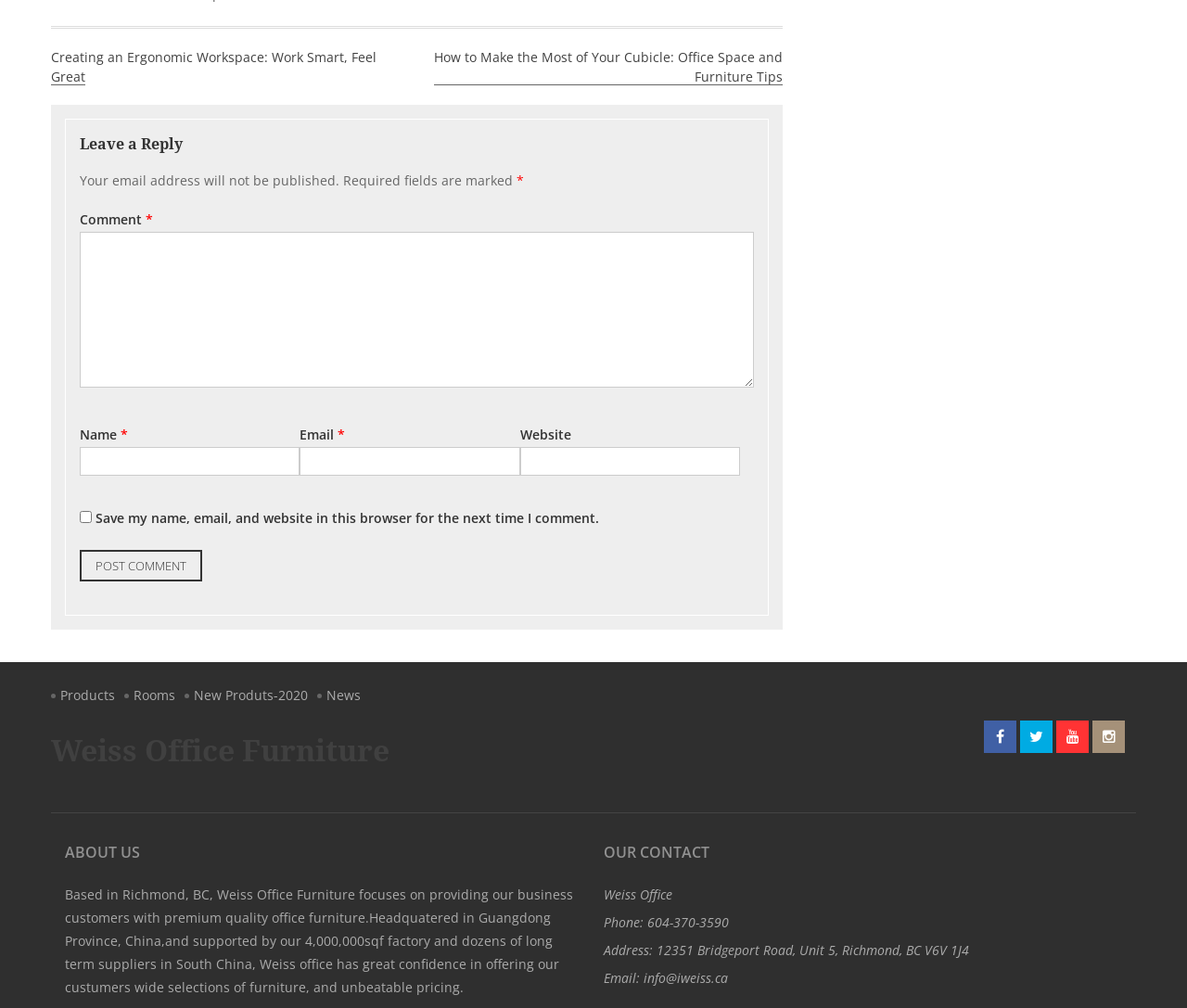Please locate the bounding box coordinates for the element that should be clicked to achieve the following instruction: "Enter your name in the 'Name' field". Ensure the coordinates are given as four float numbers between 0 and 1, i.e., [left, top, right, bottom].

[0.067, 0.443, 0.253, 0.472]